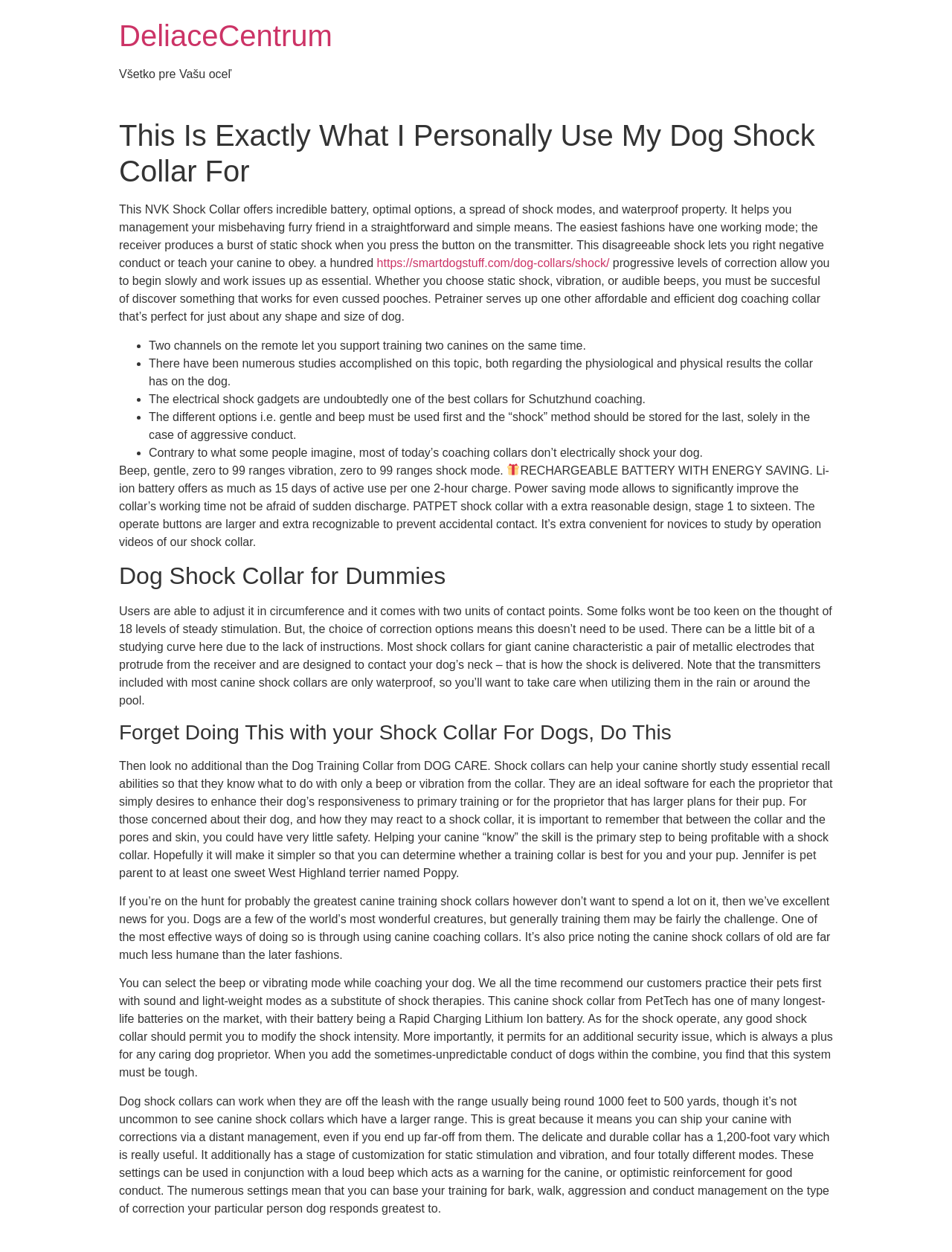Given the description of the UI element: "https://smartdogstuff.com/dog-collars/shock/", predict the bounding box coordinates in the form of [left, top, right, bottom], with each value being a float between 0 and 1.

[0.396, 0.205, 0.64, 0.215]